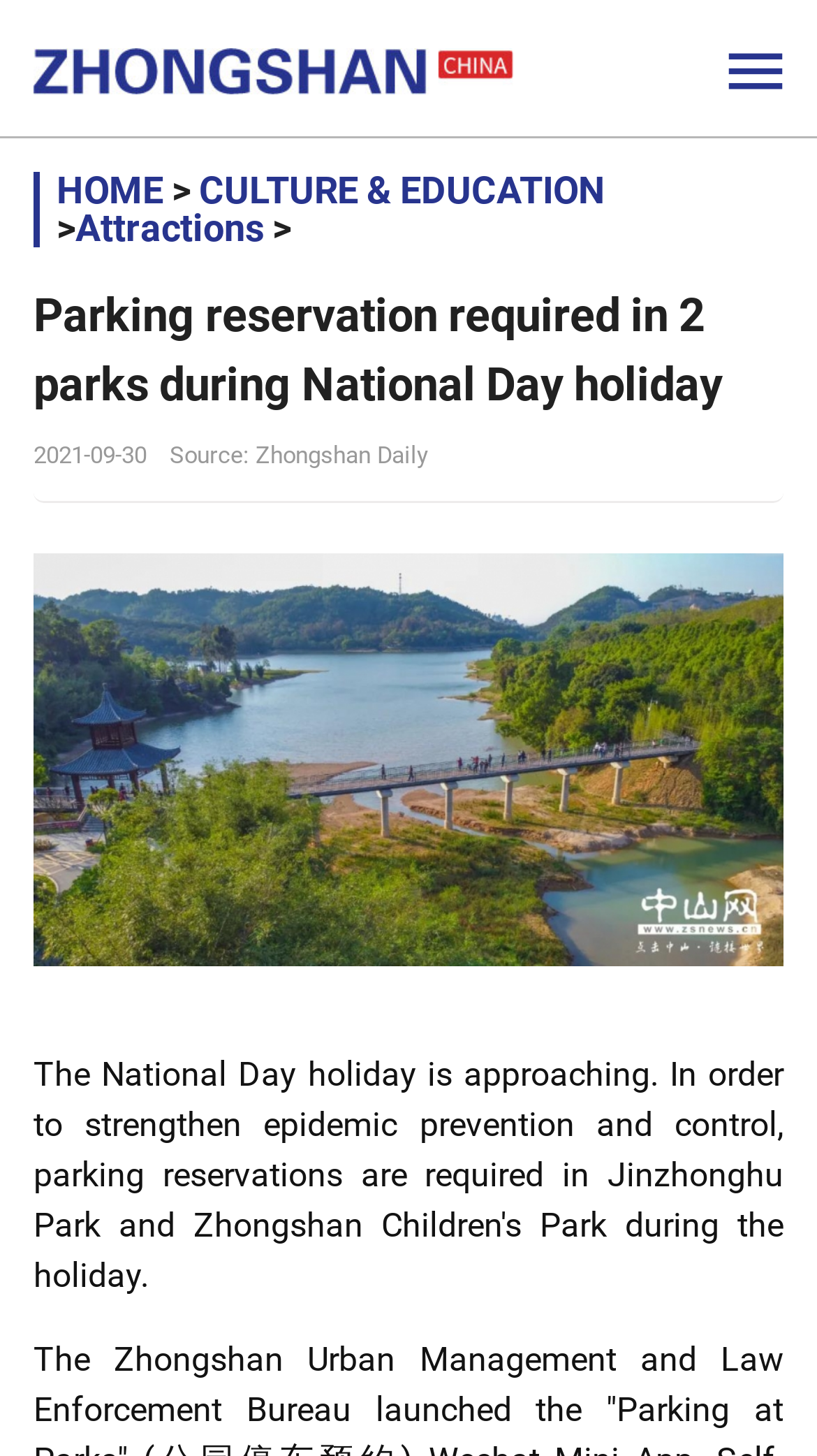Reply to the question with a brief word or phrase: What is the image on the webpage about?

Unknown